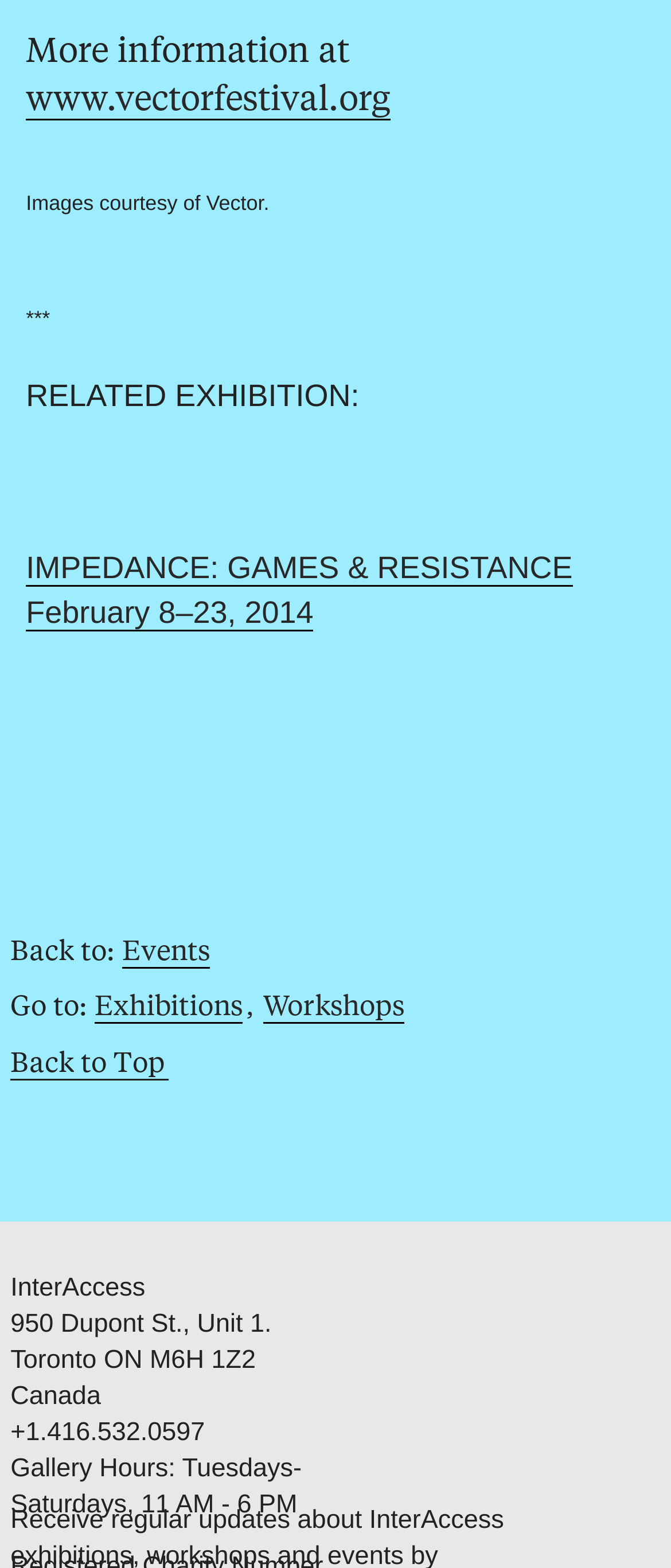Respond to the question below with a single word or phrase: What is the charity number of InterAccess?

#120341193 RR0001